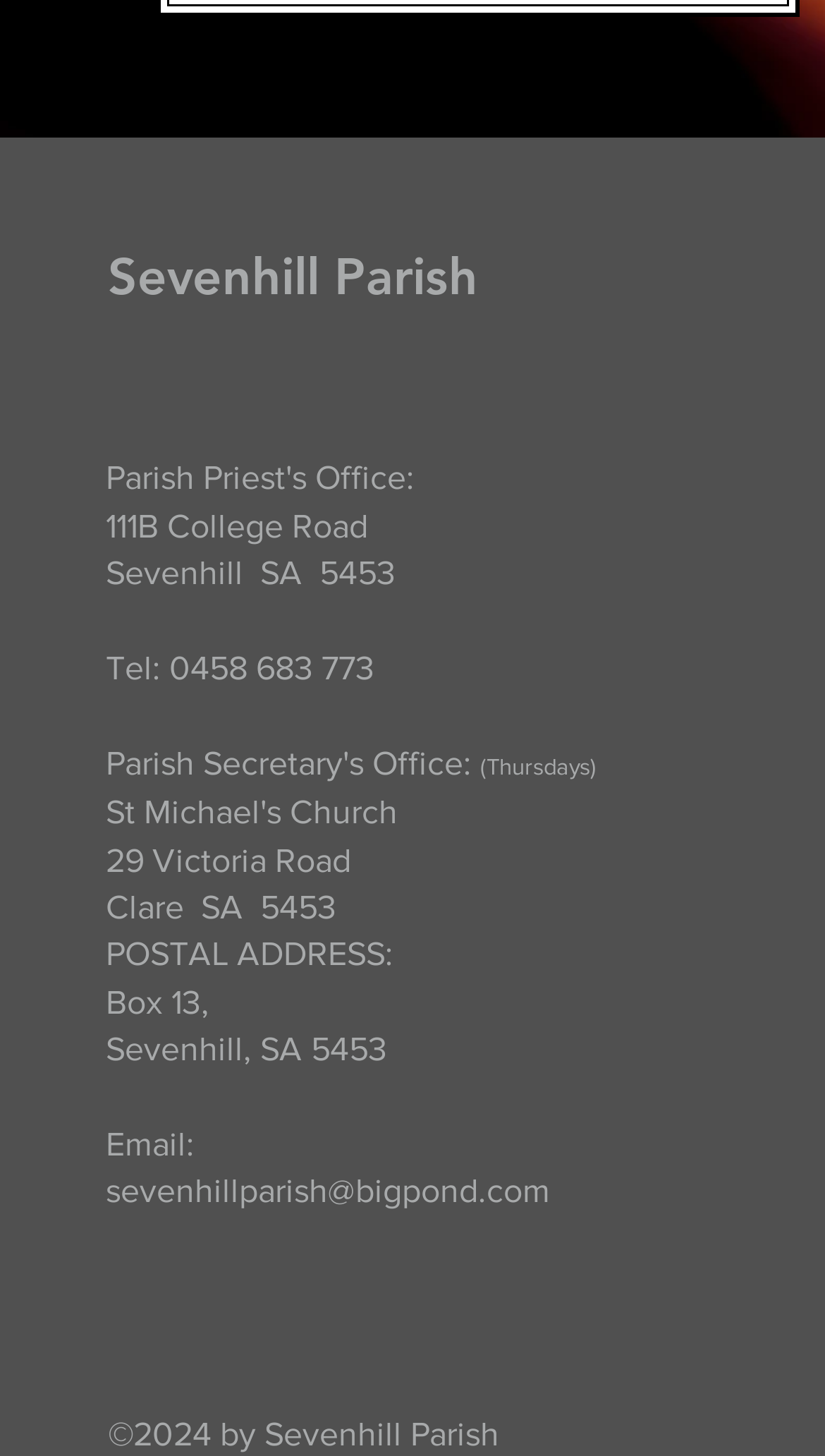What is the copyright year of the parish website?
Please respond to the question thoroughly and include all relevant details.

I found the copyright year by looking at the text at the bottom of the page that starts with '©' and reading the year that follows, which is '2024'.